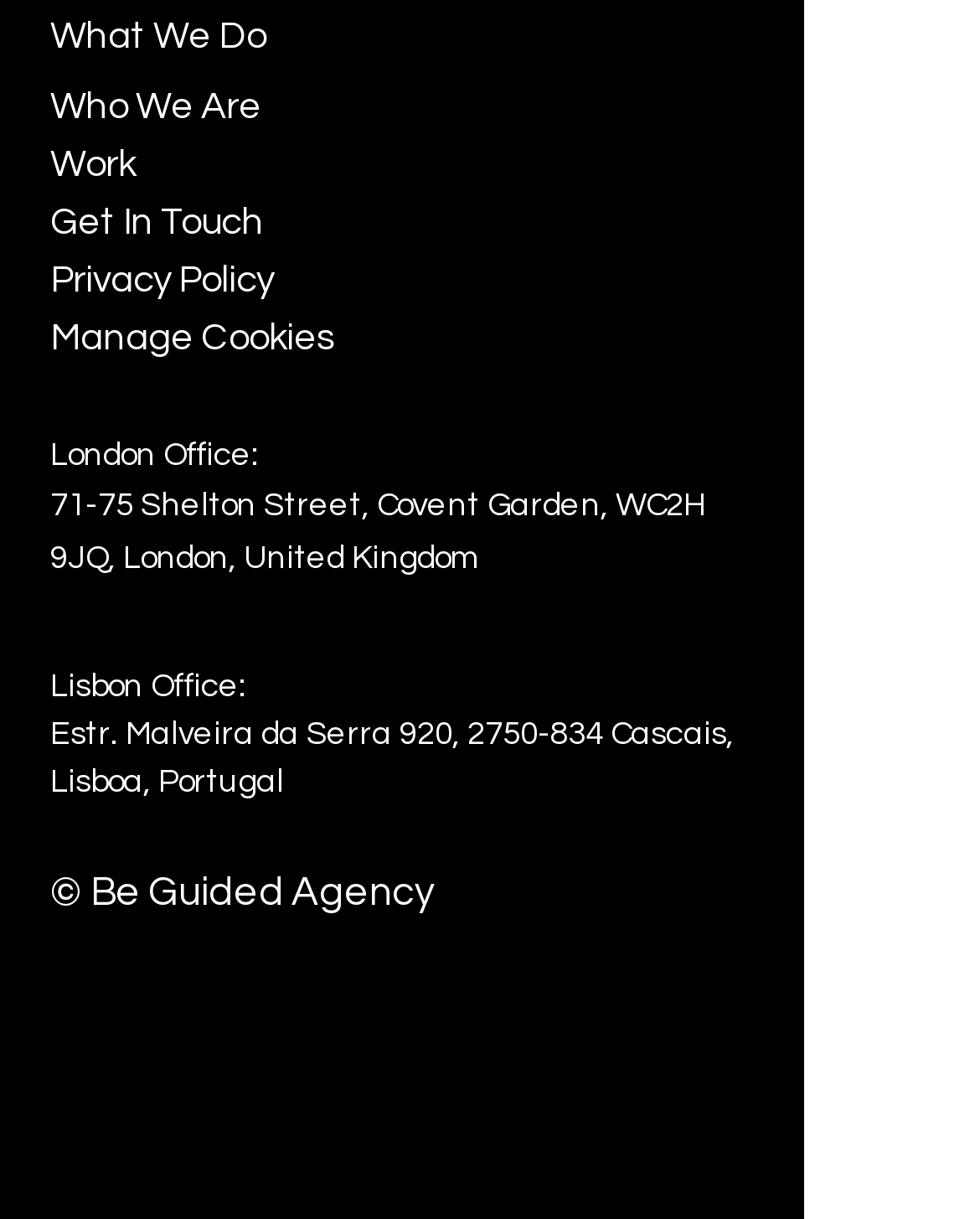Given the element description: "Privacy Policy", predict the bounding box coordinates of this UI element. The coordinates must be four float numbers between 0 and 1, given as [left, top, right, bottom].

[0.051, 0.207, 0.326, 0.254]